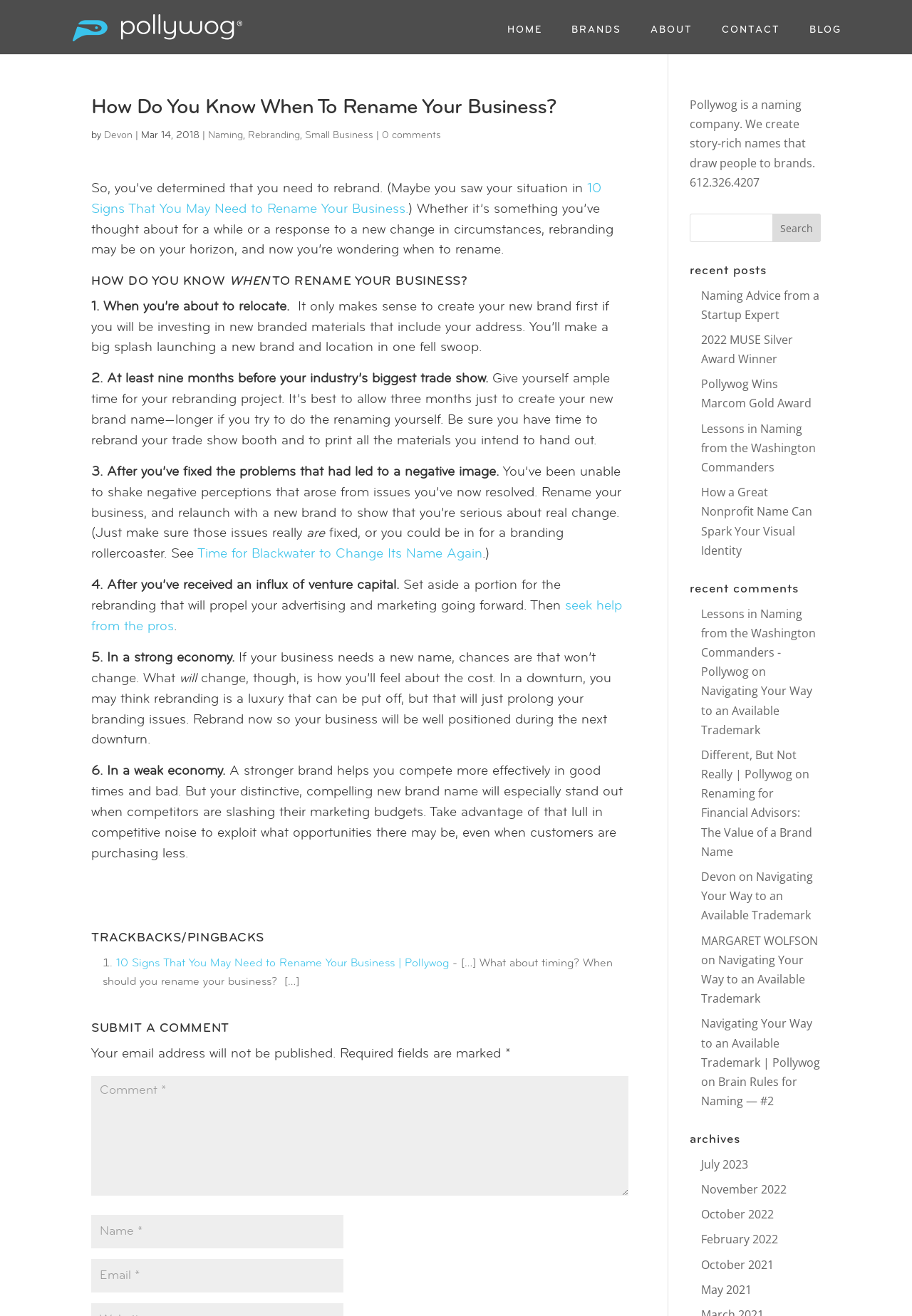How many months should you allow for creating a new brand name?
Identify the answer in the screenshot and reply with a single word or phrase.

three months